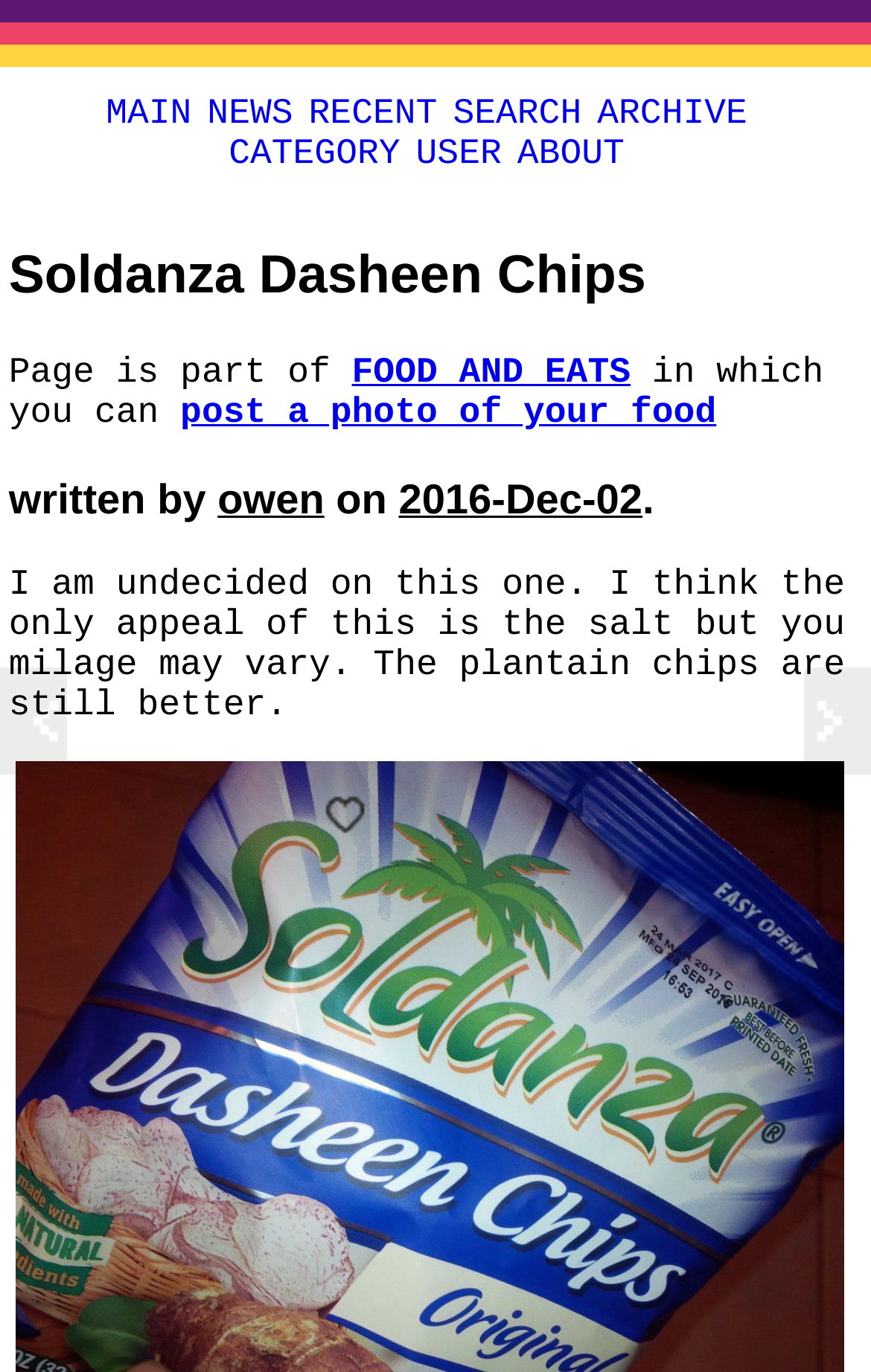Please identify the bounding box coordinates of the clickable element to fulfill the following instruction: "view post by owen". The coordinates should be four float numbers between 0 and 1, i.e., [left, top, right, bottom].

[0.25, 0.346, 0.372, 0.38]